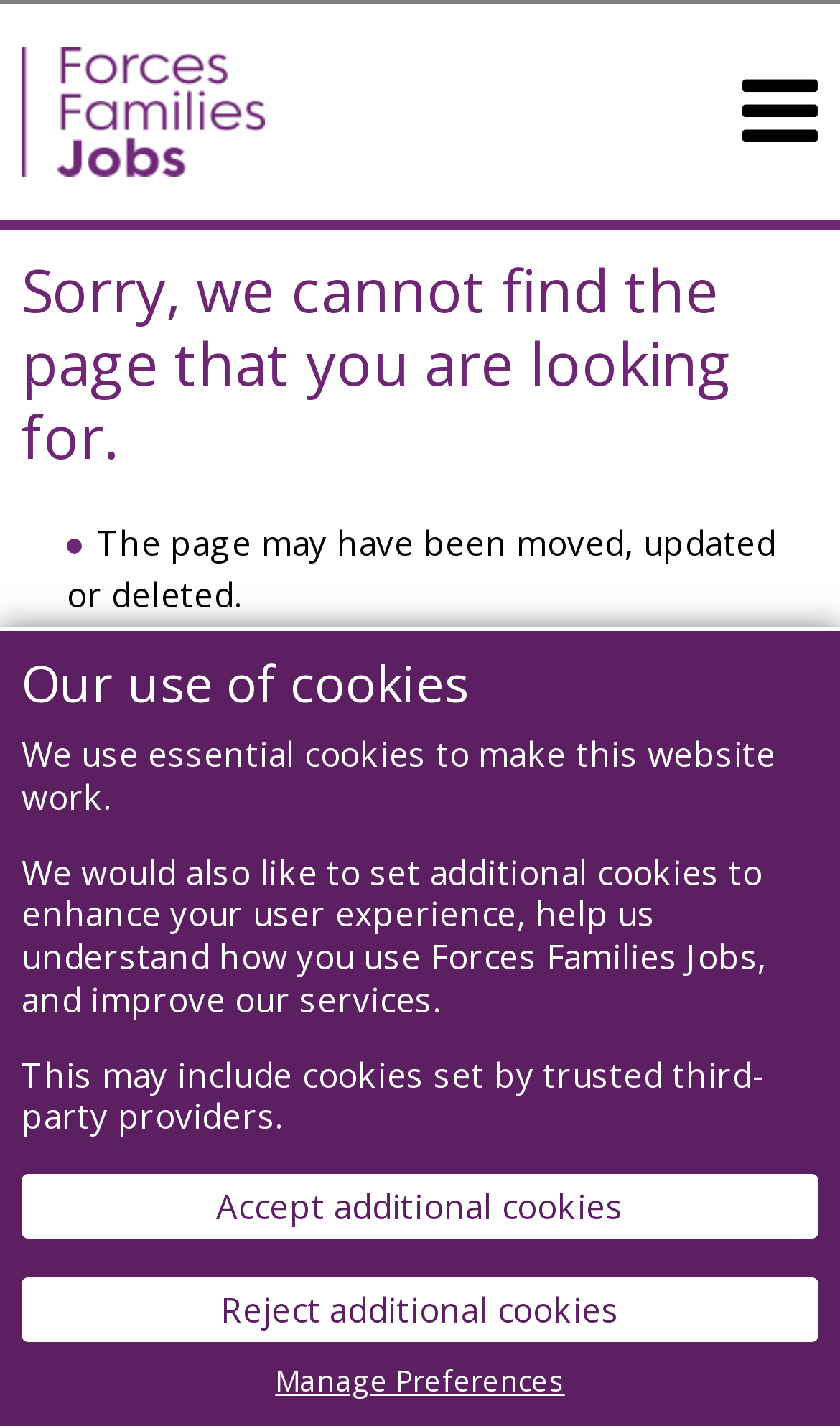Refer to the element description Manage Preferences and identify the corresponding bounding box in the screenshot. Format the coordinates as (top-left x, top-left y, bottom-right x, bottom-right y) with values in the range of 0 to 1.

[0.328, 0.955, 0.672, 0.983]